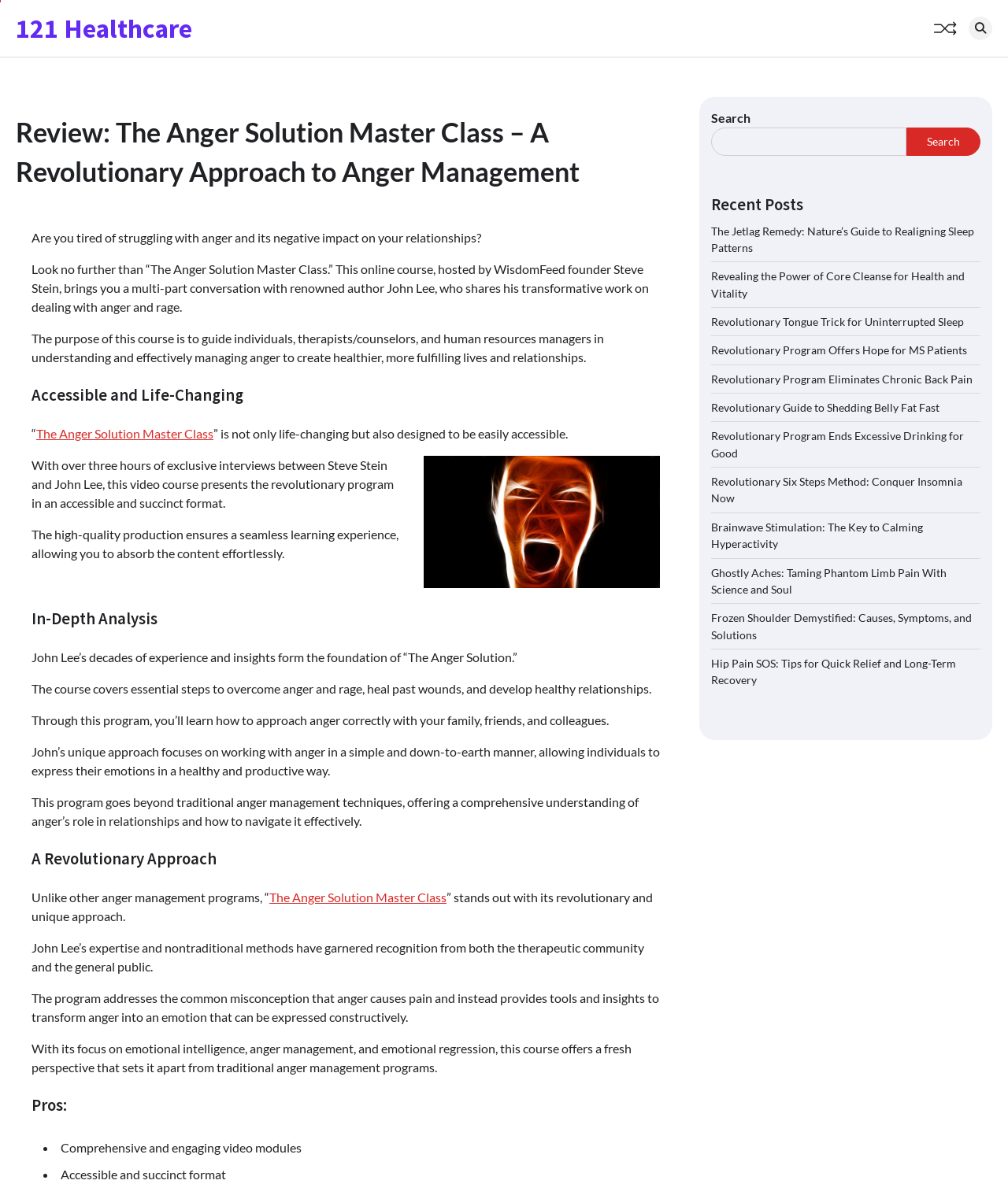Please determine the bounding box coordinates of the clickable area required to carry out the following instruction: "Click on the 'The Anger Solution Master Class' link". The coordinates must be four float numbers between 0 and 1, represented as [left, top, right, bottom].

[0.036, 0.359, 0.212, 0.372]